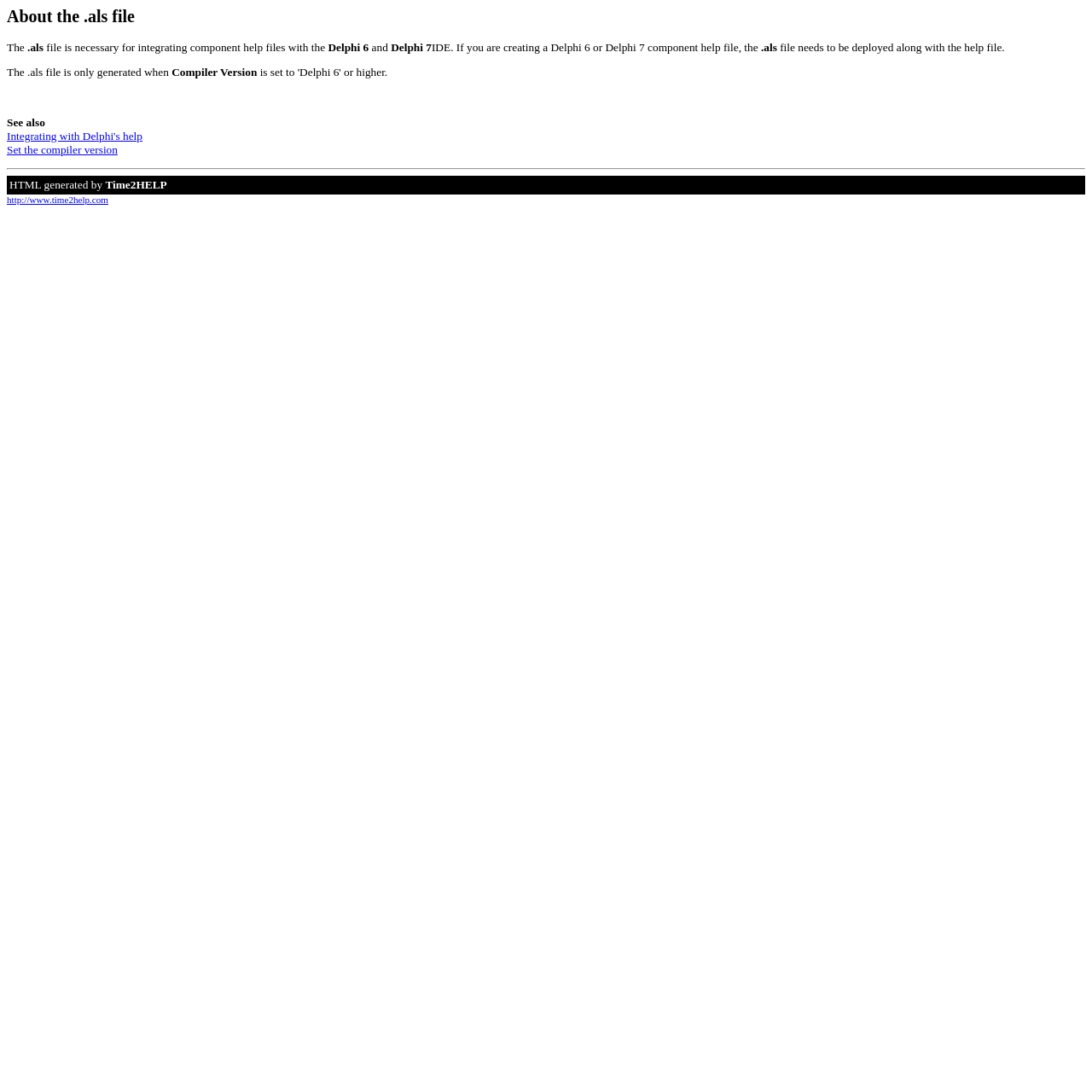Determine the bounding box for the described HTML element: "http://www.time2help.com". Ensure the coordinates are four float numbers between 0 and 1 in the format [left, top, right, bottom].

[0.006, 0.178, 0.099, 0.187]